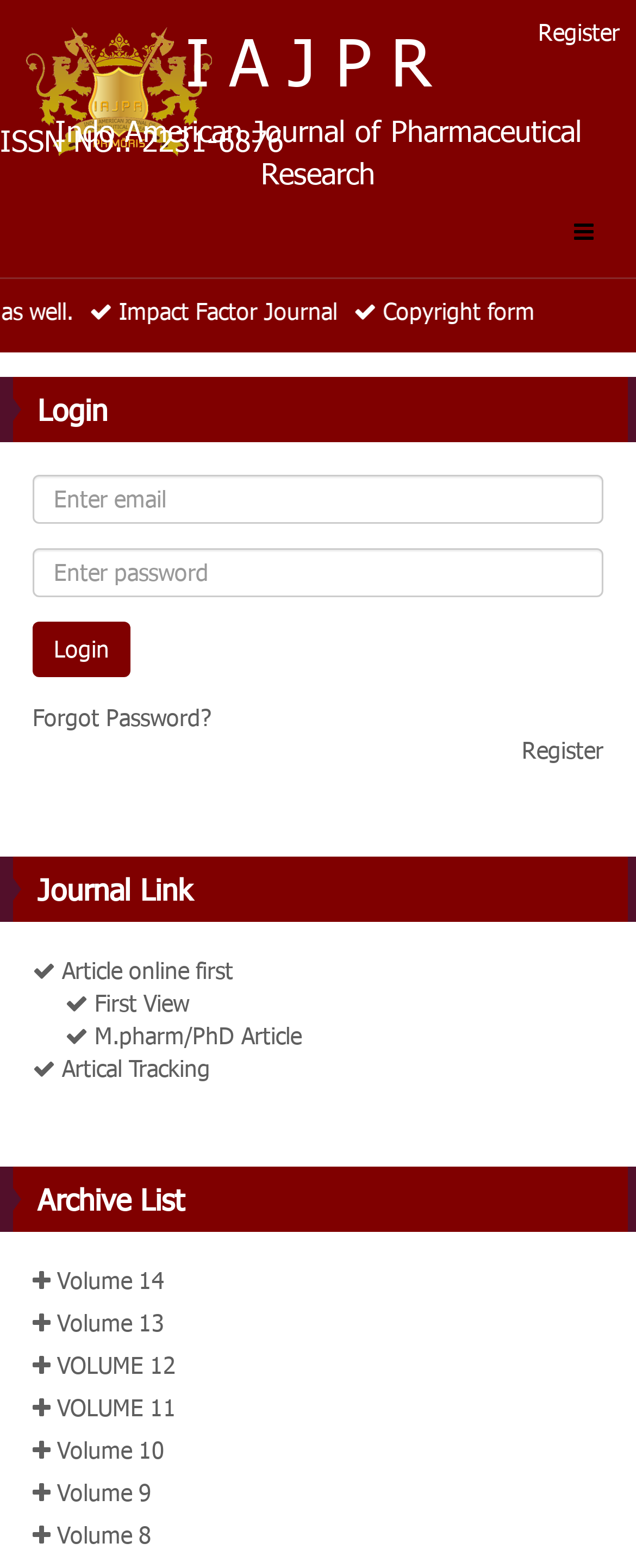Using the element description provided, determine the bounding box coordinates in the format (top-left x, top-left y, bottom-right x, bottom-right y). Ensure that all values are floating point numbers between 0 and 1. Element description: Login

[0.051, 0.396, 0.205, 0.432]